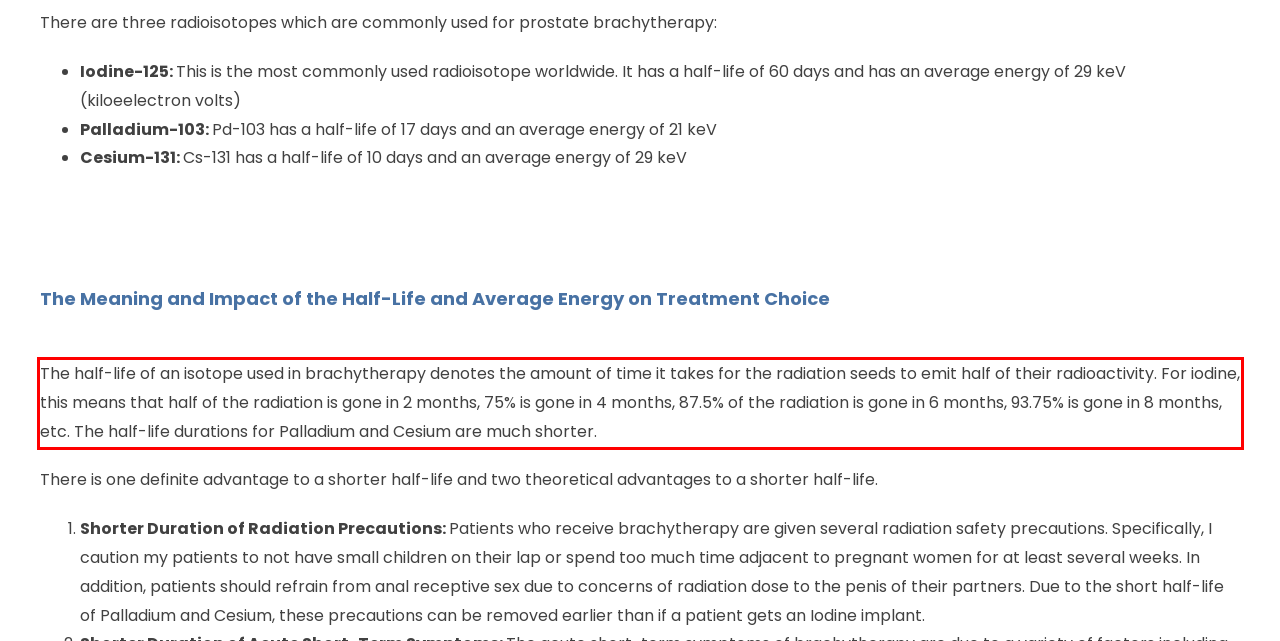Using the provided screenshot of a webpage, recognize the text inside the red rectangle bounding box by performing OCR.

The half-life of an isotope used in brachytherapy denotes the amount of time it takes for the radiation seeds to emit half of their radioactivity. For iodine, this means that half of the radiation is gone in 2 months, 75% is gone in 4 months, 87.5% of the radiation is gone in 6 months, 93.75% is gone in 8 months, etc. The half-life durations for Palladium and Cesium are much shorter.